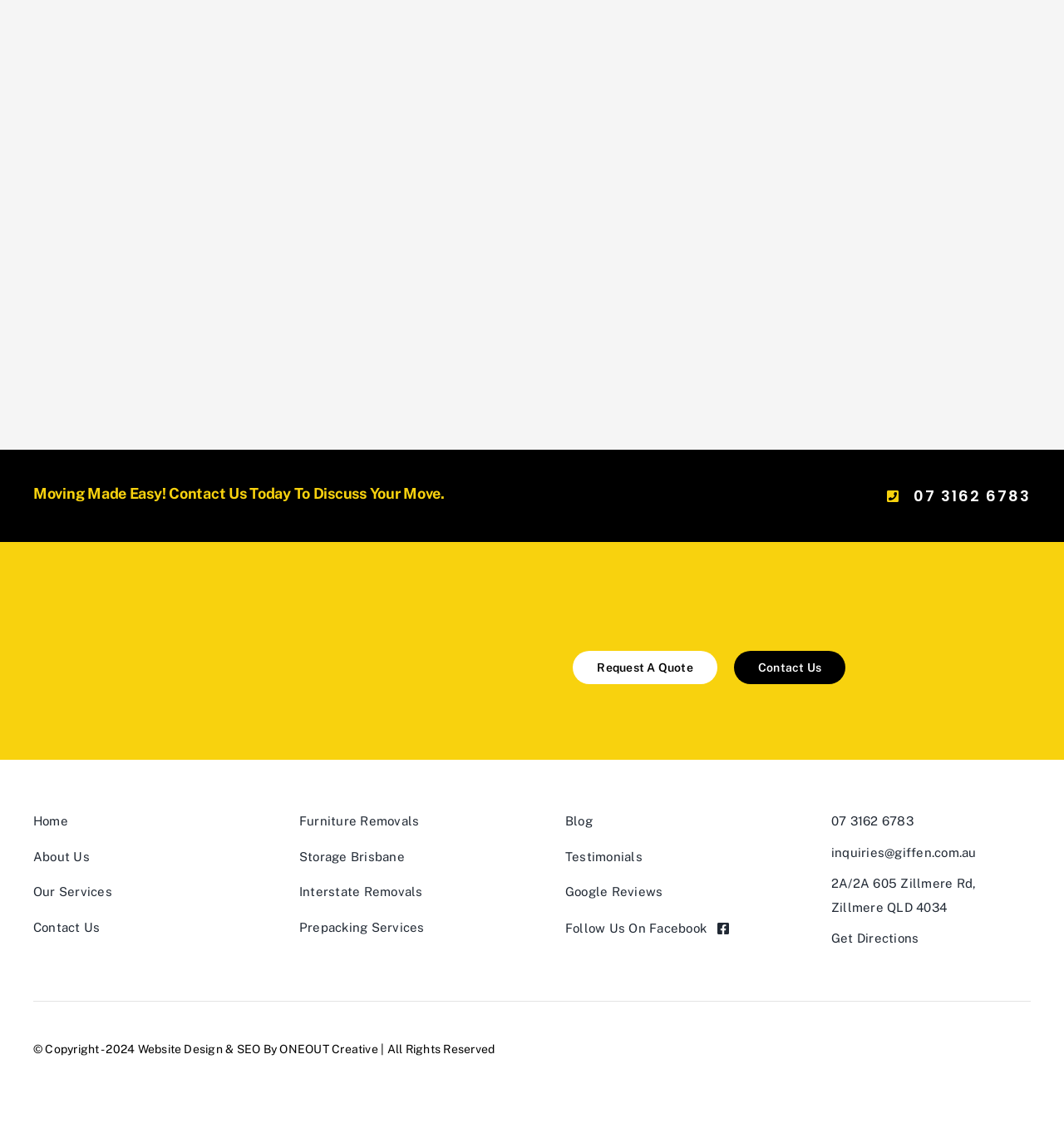Identify the bounding box coordinates necessary to click and complete the given instruction: "Call the phone number".

[0.859, 0.43, 0.969, 0.444]